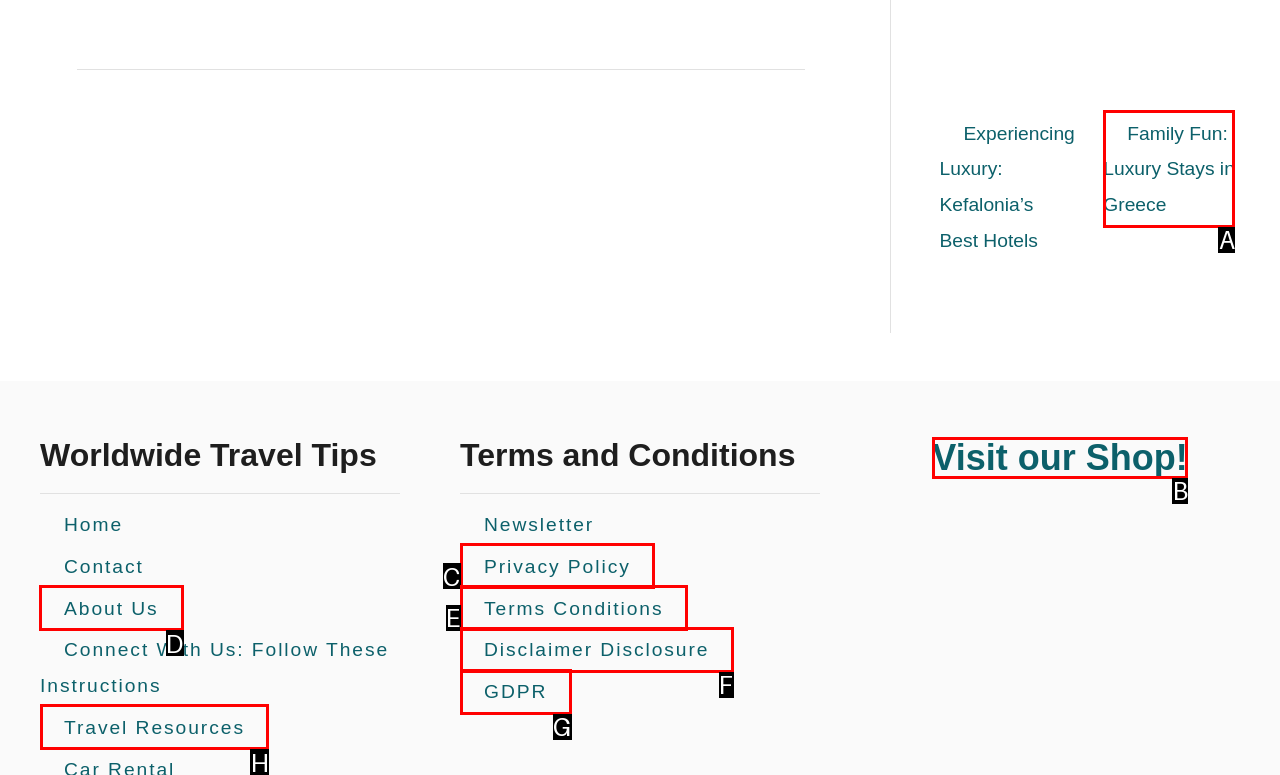Choose the letter of the element that should be clicked to complete the task: Go to 'Lissun Authorship'
Answer with the letter from the possible choices.

None